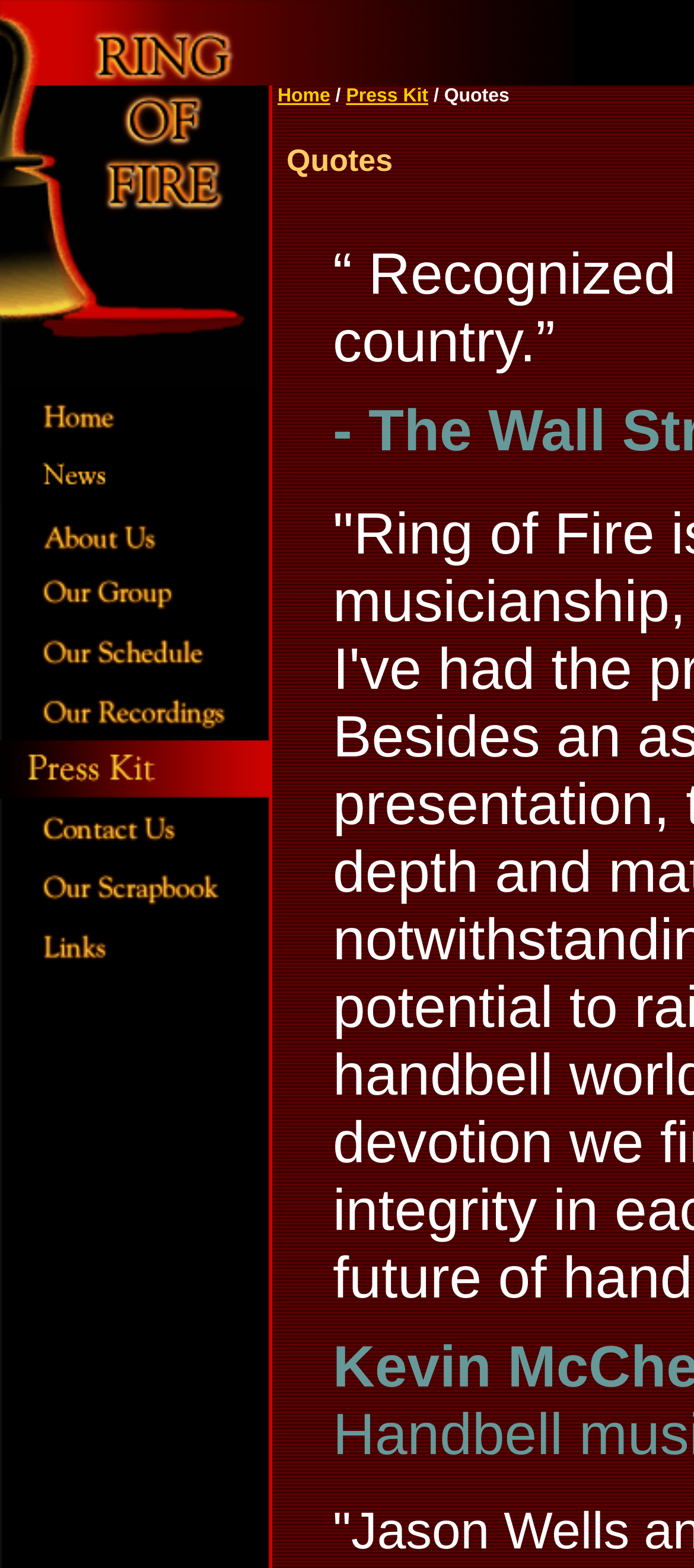Indicate the bounding box coordinates of the clickable region to achieve the following instruction: "Click the Press Kit link."

[0.499, 0.054, 0.617, 0.068]